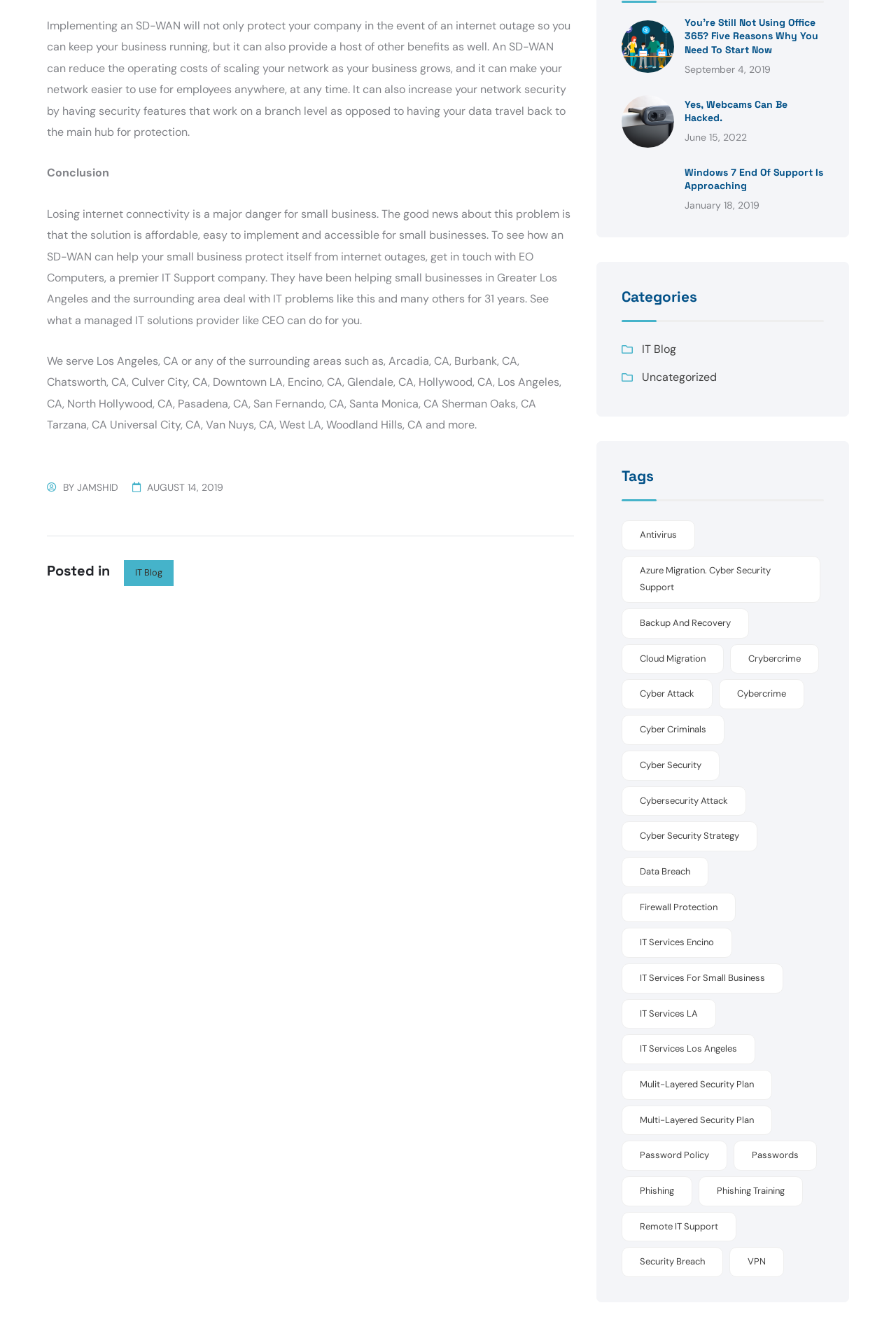Determine the bounding box coordinates for the area that should be clicked to carry out the following instruction: "View the 'Categories' section".

[0.694, 0.217, 0.92, 0.243]